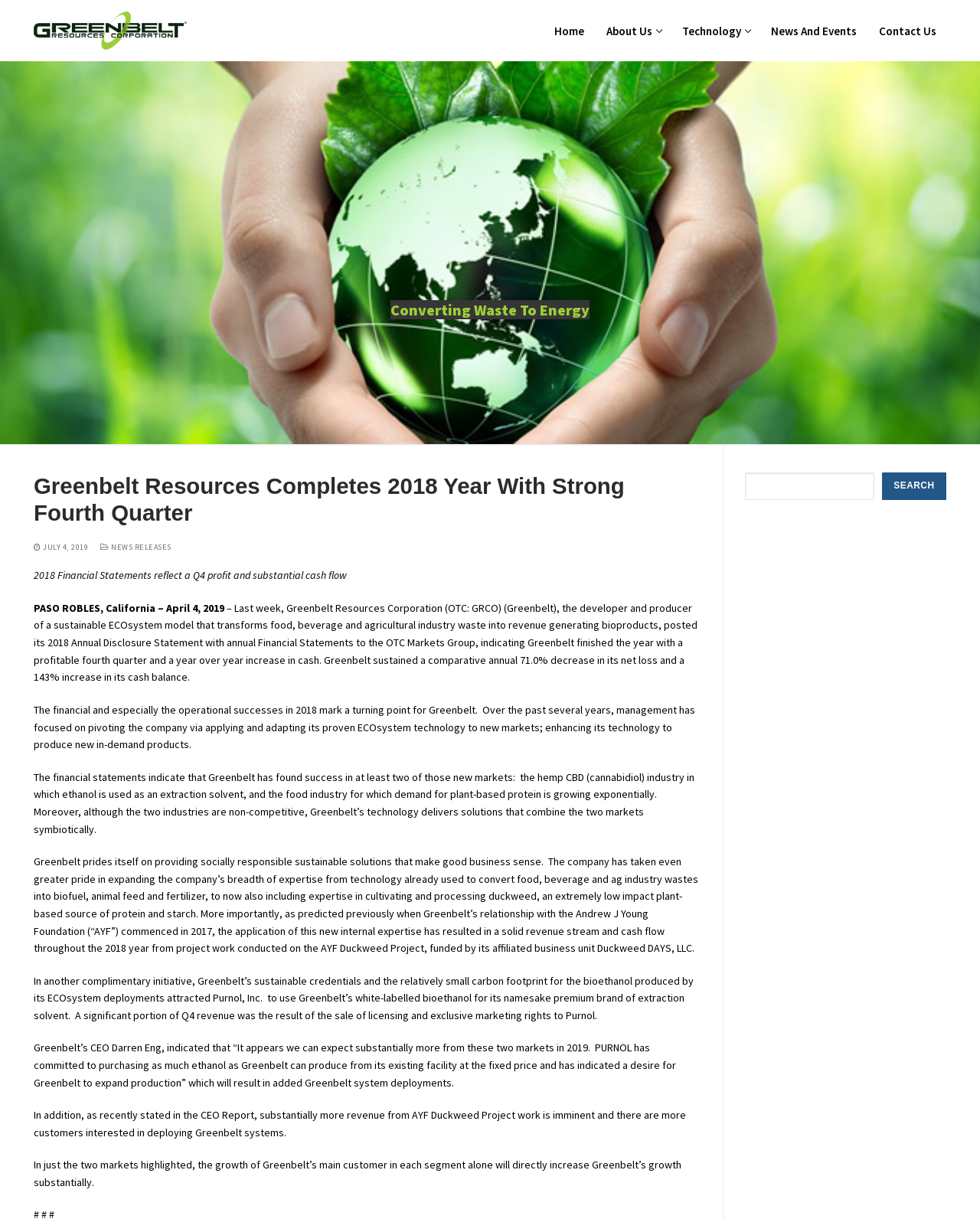Determine the main text heading of the webpage and provide its content.

Greenbelt Resources Completes 2018 Year With Strong Fourth Quarter